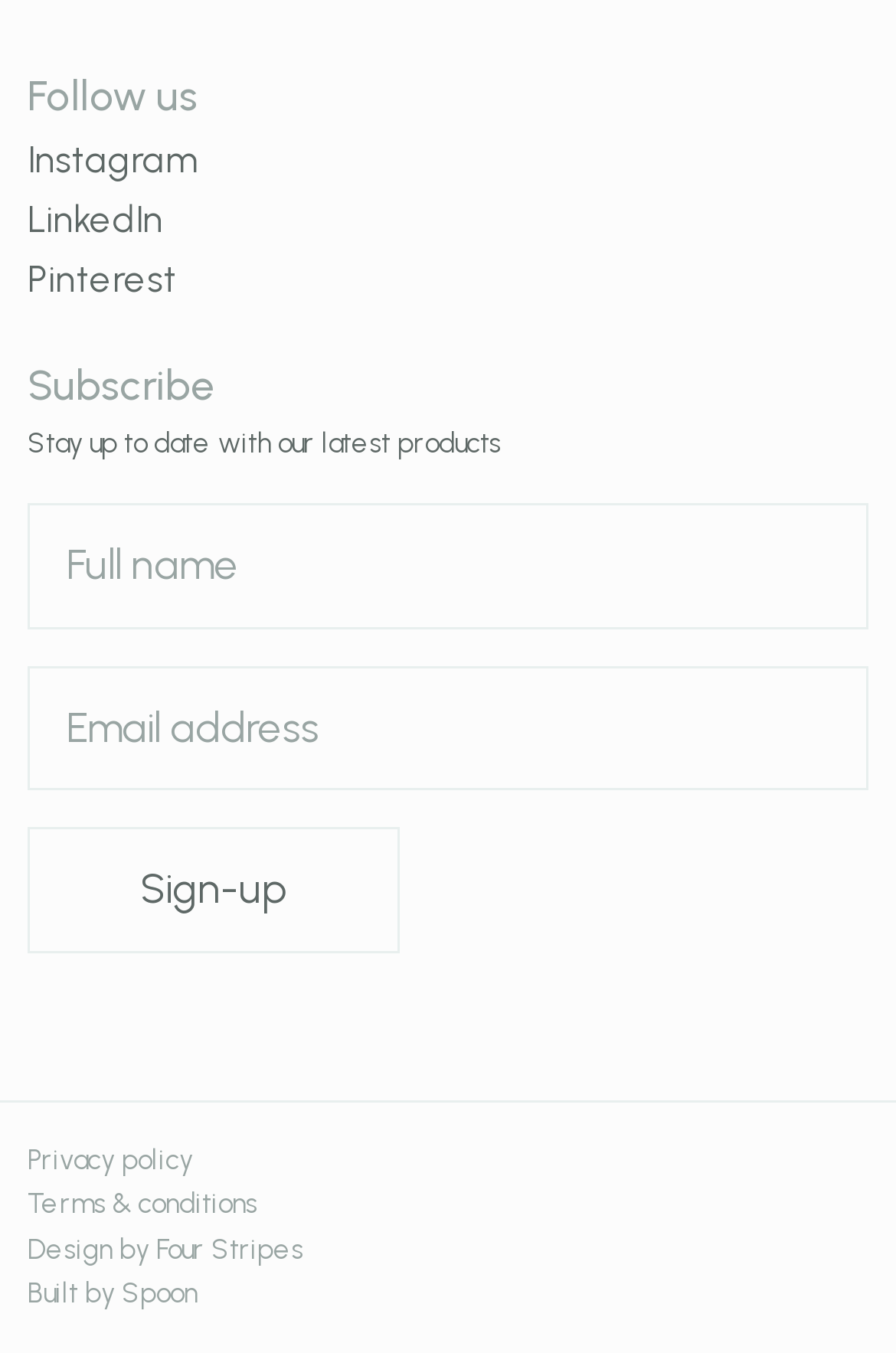What is the purpose of the 'Subscribe' section?
Please provide a full and detailed response to the question.

The 'Subscribe' section contains a heading 'Subscribe', a static text 'Stay up to date with our latest products', and input fields for full name and email address, which suggests that the purpose of this section is to allow users to subscribe to the website's newsletter or updates to stay informed about the latest products.